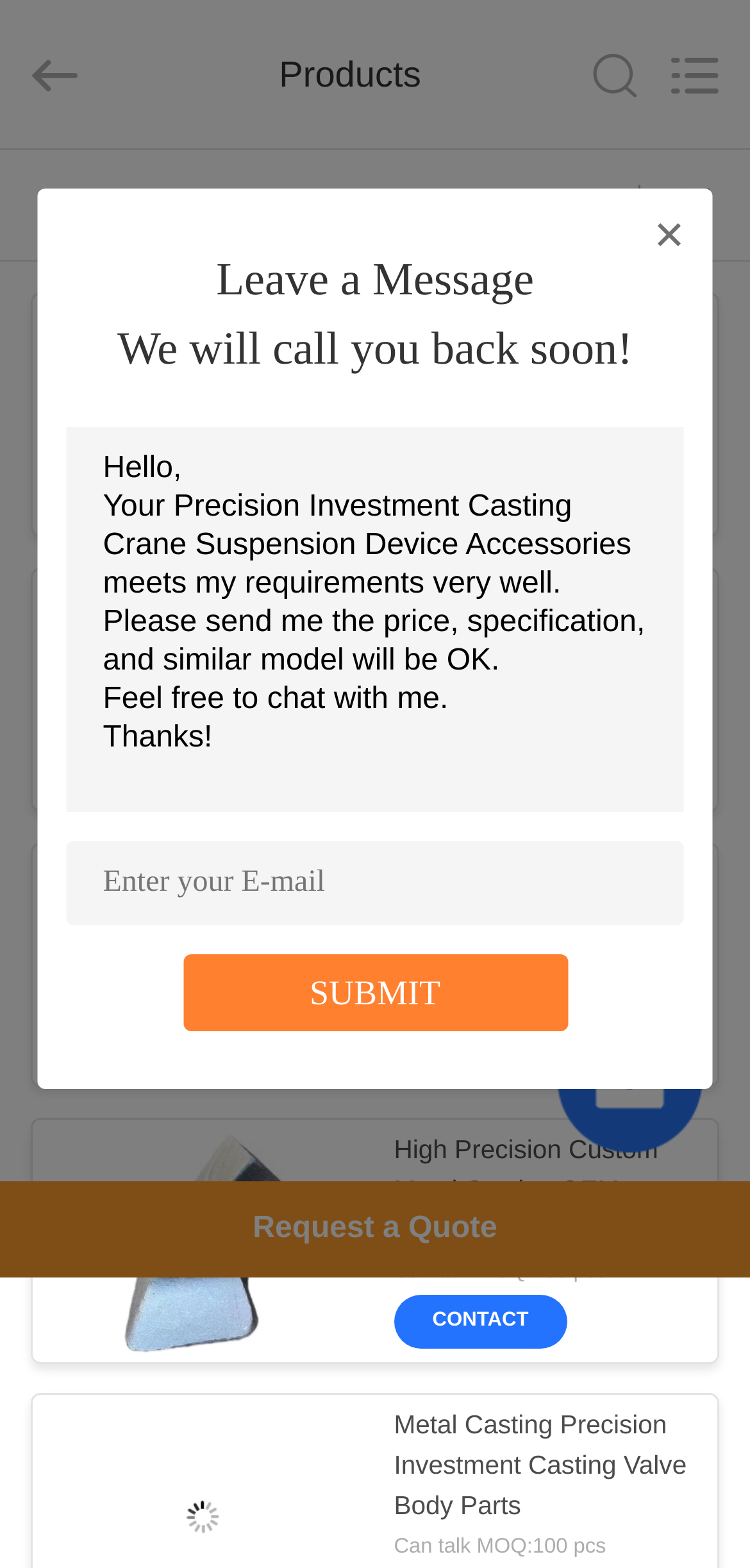Determine the bounding box coordinates of the section to be clicked to follow the instruction: "Search what you want". The coordinates should be given as four float numbers between 0 and 1, formatted as [left, top, right, bottom].

[0.0, 0.0, 0.88, 0.096]